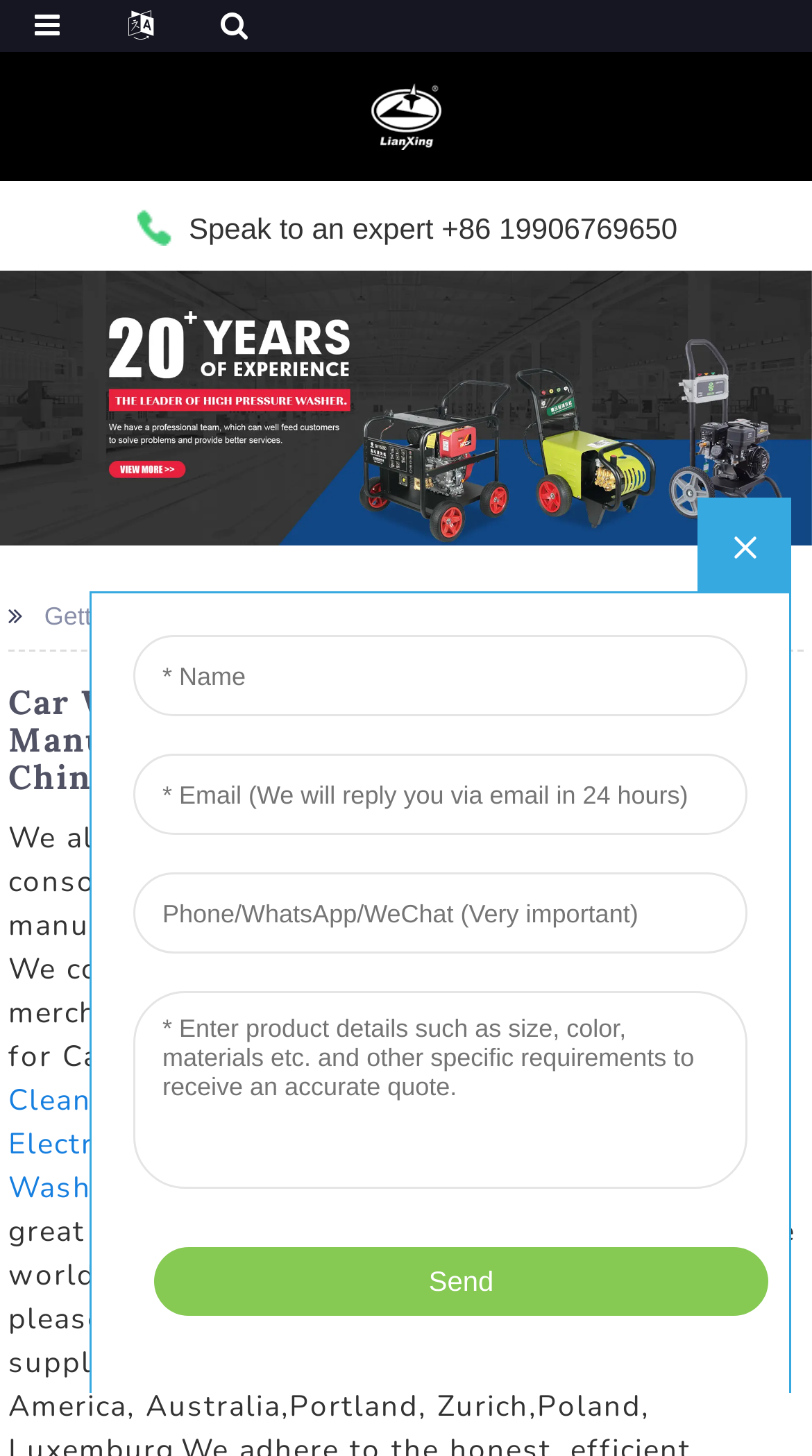Generate a thorough explanation of the webpage's elements.

The webpage appears to be a manufacturer's website for car washer washing machines. At the top left, there is a logo image with a link to the homepage. Below the logo, there is a banner image that spans the entire width of the page. 

To the right of the logo, there is a link to speak to an expert, along with a phone number. Below the banner, there are two headings: "Getting started" and "Car Washer Washing Machine", which are positioned side by side. 

The main heading "Car Washer Washing Machine - Manufacturers, Factory, Suppliers From China" is centered on the page, followed by a paragraph of text that describes the company's services, including item sourcing and flight consolidation solutions. 

Below the paragraph, there are four links to different types of car washer washing machines, including "High Pressure Cleaning Machine Electric", "Jet Pressure Washer", "Electric Pressure Car Washing Machine", and "Pressure Washing Machine". These links are arranged in two rows, with two links on each row. 

On the right side of the page, there is an iframe that takes up most of the vertical space. At the top of the iframe, there is a figure element, but it does not contain any text or image description.